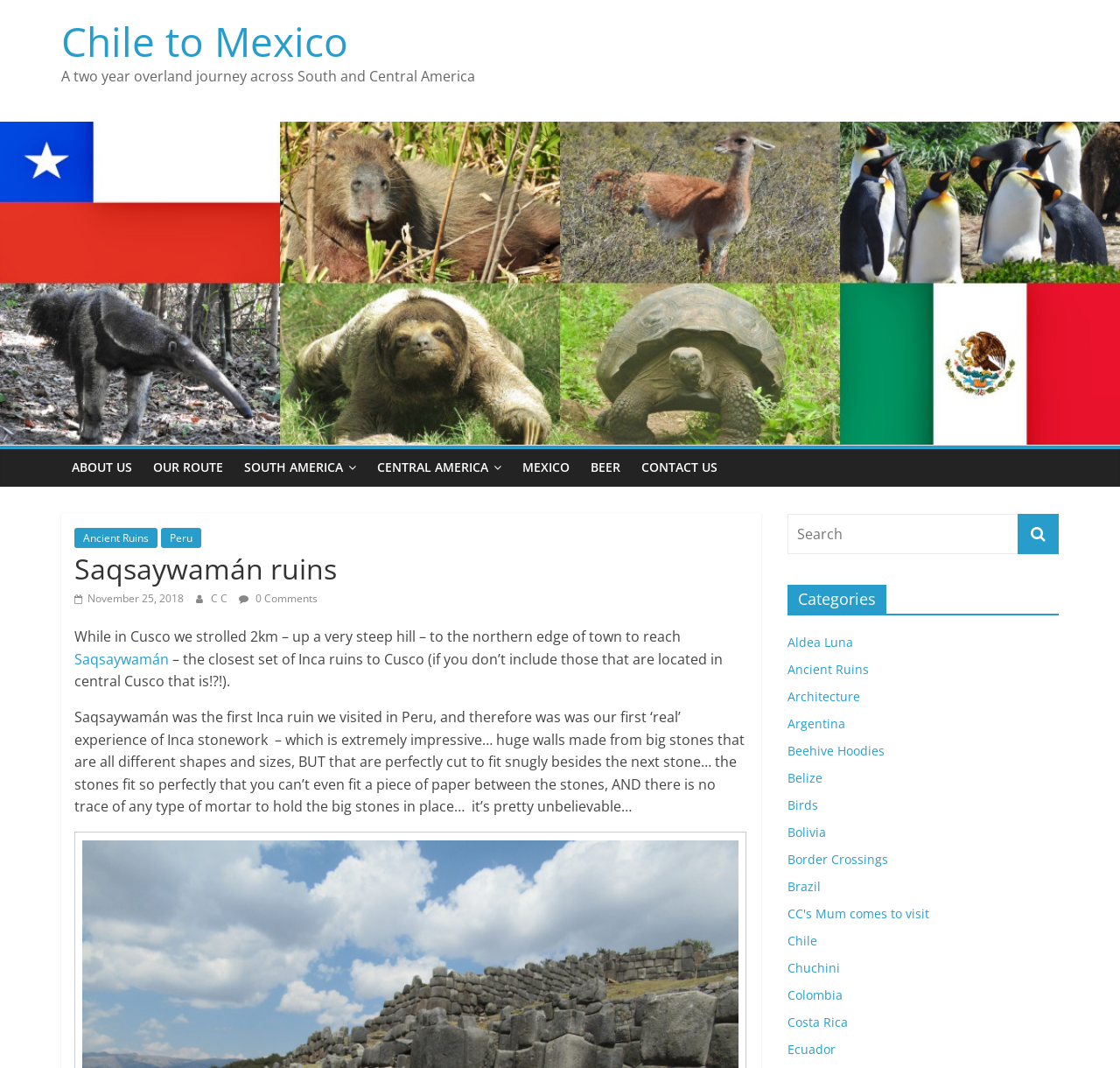Please specify the bounding box coordinates of the clickable region to carry out the following instruction: "Go to Chile to Mexico". The coordinates should be four float numbers between 0 and 1, in the format [left, top, right, bottom].

[0.055, 0.013, 0.311, 0.064]